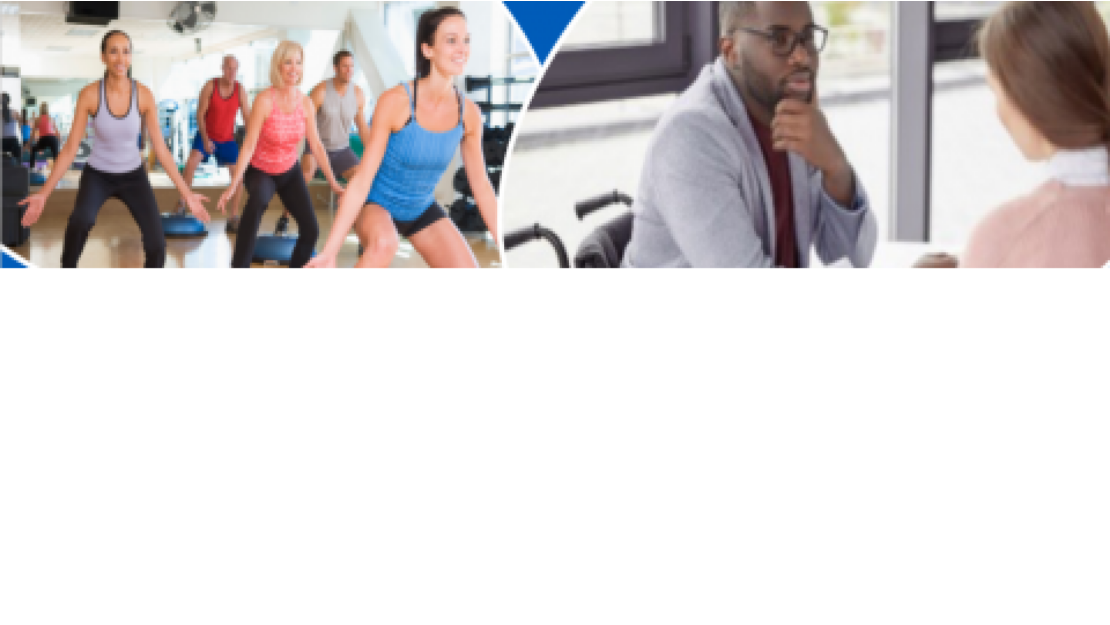What is the focus of the Dundee Health and Social Care Partnership's initiative?
Please craft a detailed and exhaustive response to the question.

The caption explains that the initiative encourages community engagement and seeks valuable feedback on services aimed at enhancing both physical and mental health, indicating that the focus is on promoting overall well-being by addressing both physical and mental aspects of health.